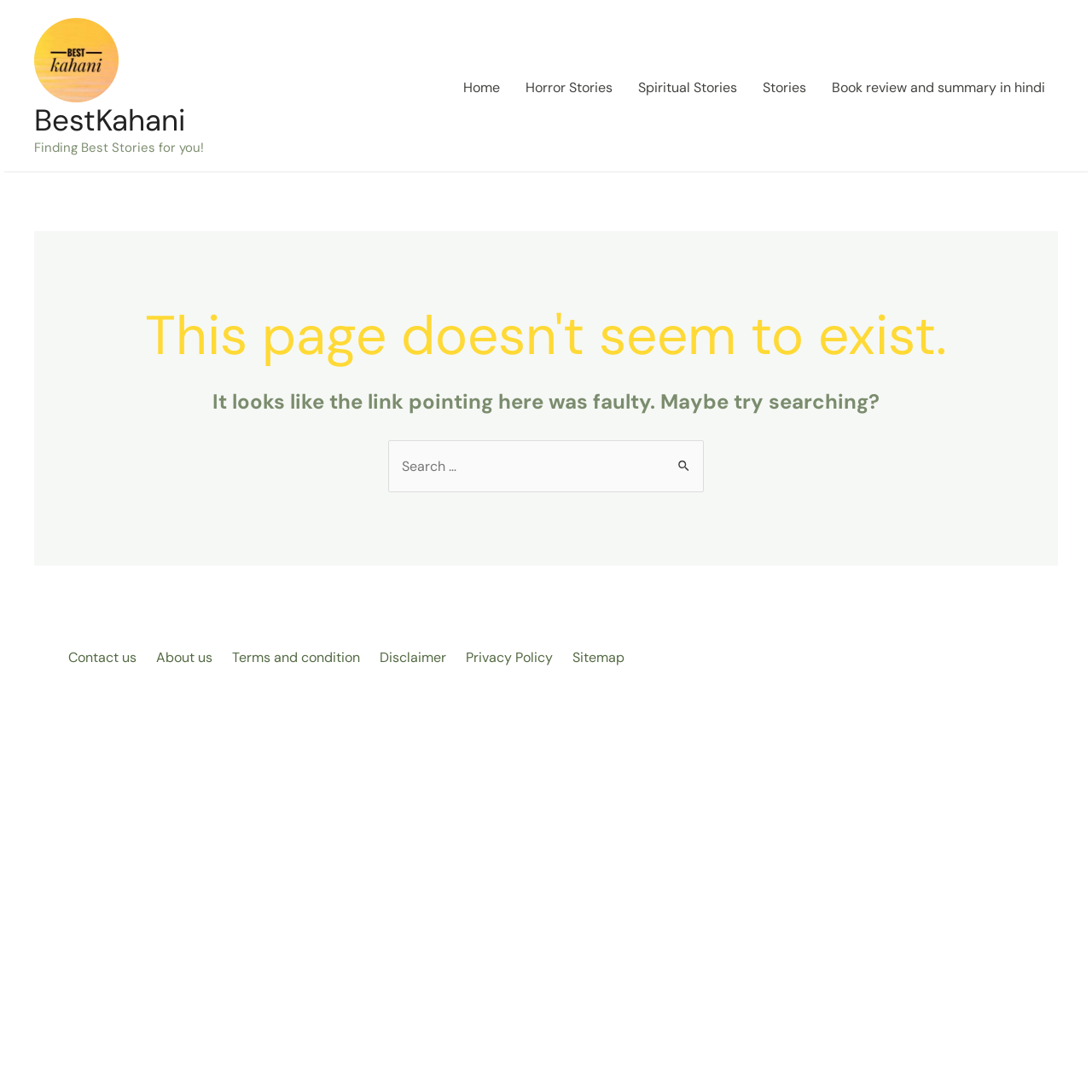Locate the bounding box coordinates of the area to click to fulfill this instruction: "go to home page". The bounding box should be presented as four float numbers between 0 and 1, in the order [left, top, right, bottom].

[0.412, 0.041, 0.47, 0.119]